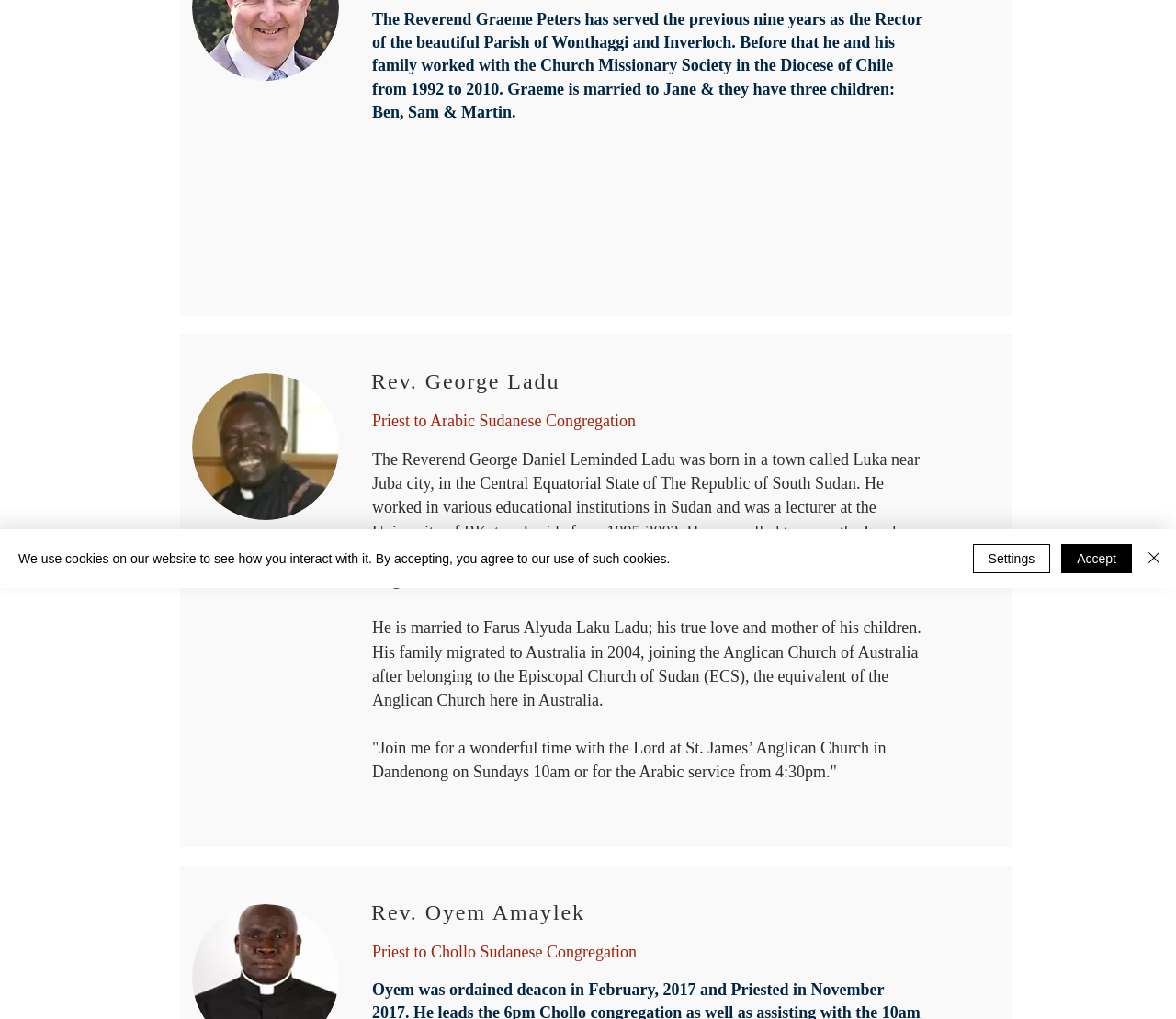Predict the bounding box coordinates of the UI element that matches this description: "Settings". The coordinates should be in the format [left, top, right, bottom] with each value between 0 and 1.

[0.827, 0.534, 0.893, 0.563]